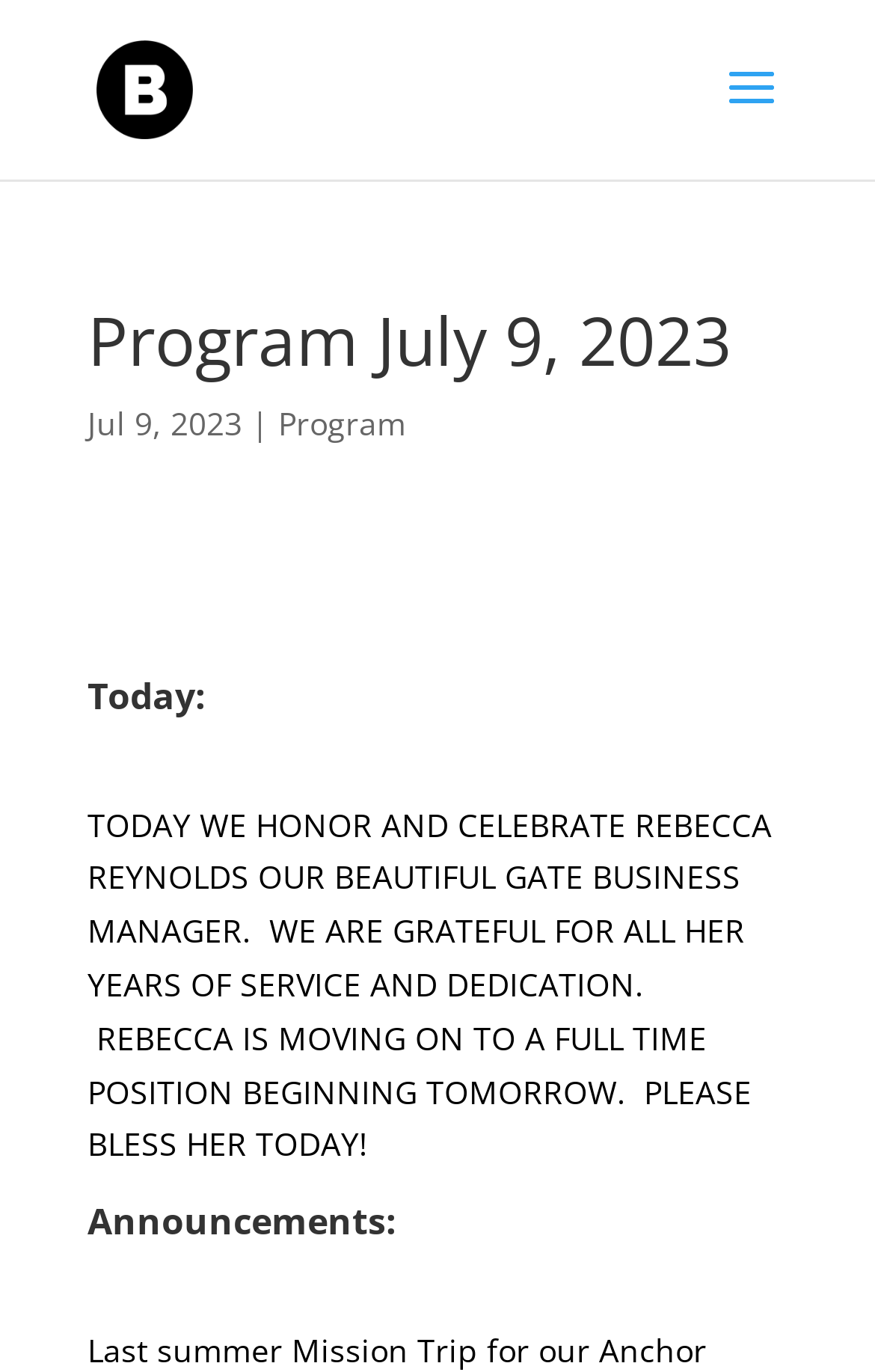Identify the bounding box coordinates for the UI element described as: "alt="Beautiful Gate Church"". The coordinates should be provided as four floats between 0 and 1: [left, top, right, bottom].

[0.11, 0.047, 0.221, 0.078]